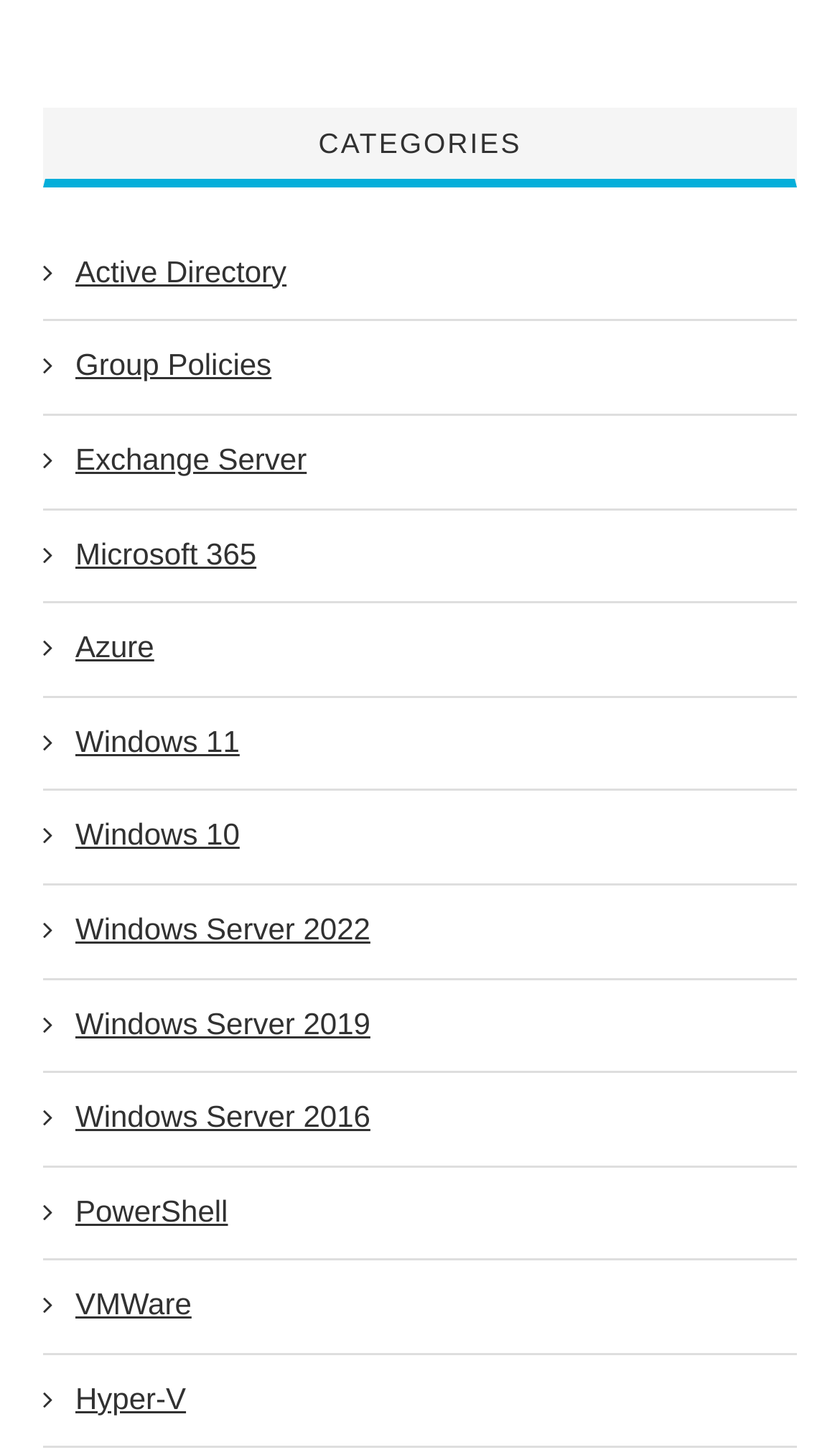Based on the description "Windows 11", find the bounding box of the specified UI element.

[0.051, 0.496, 0.944, 0.525]